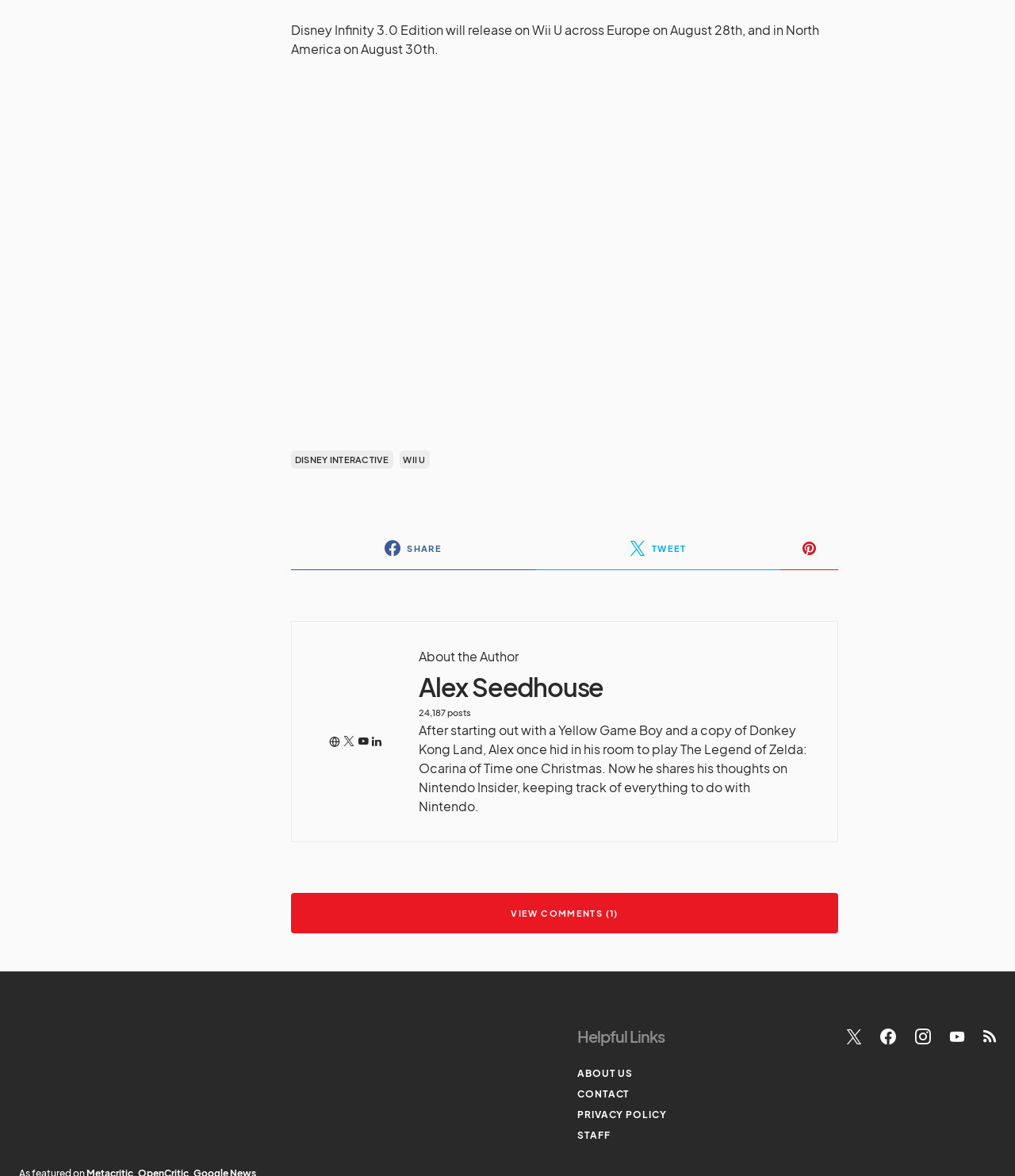What social media platforms are available for following?
Using the information from the image, answer the question thoroughly.

The social media platforms available for following can be found in the link elements located at the bottom of the webpage, which include Twitter, Facebook, Instagram, YouTube, and RSS.